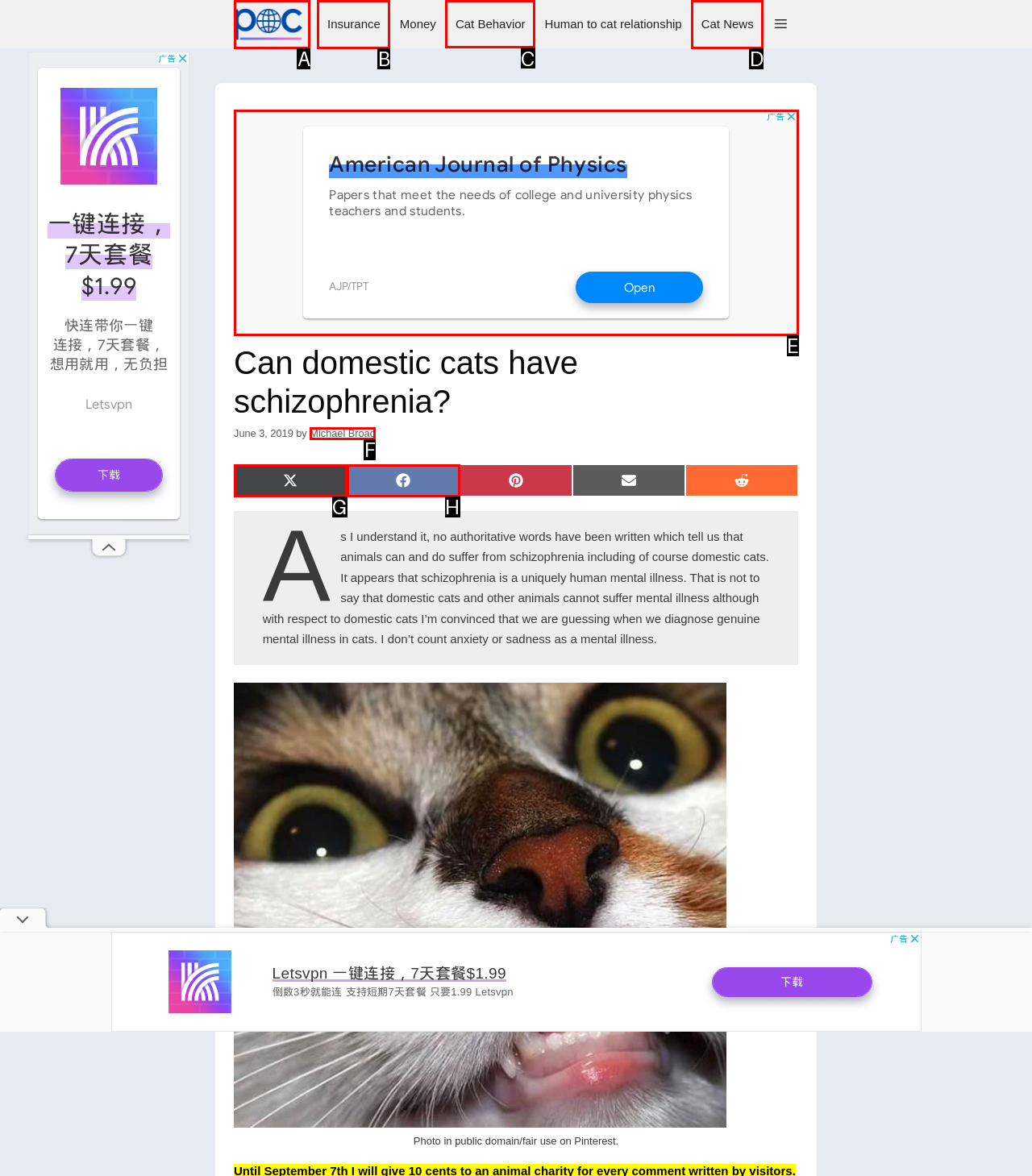Which HTML element should be clicked to perform the following task: Click on the 'Cat Behavior' link
Reply with the letter of the appropriate option.

C